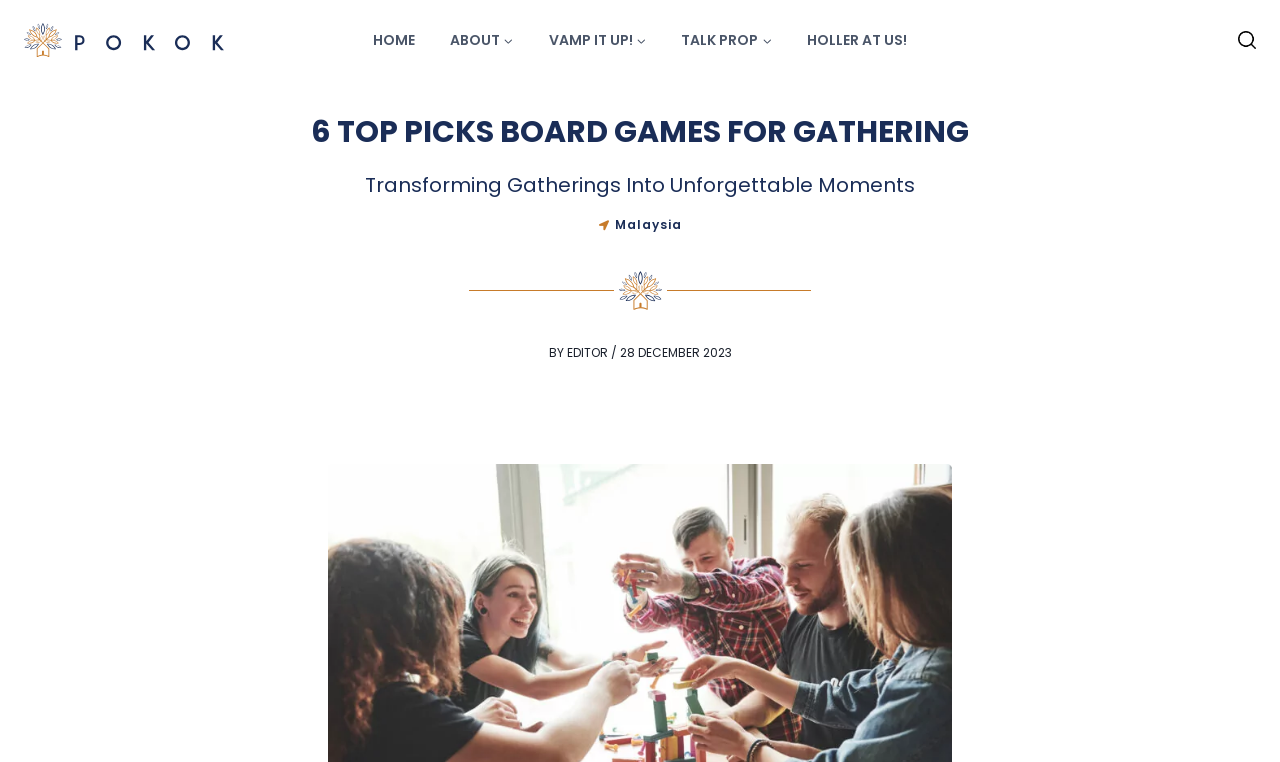Find the bounding box coordinates of the element you need to click on to perform this action: 'contact us'. The coordinates should be represented by four float values between 0 and 1, in the format [left, top, right, bottom].

[0.617, 0.027, 0.722, 0.078]